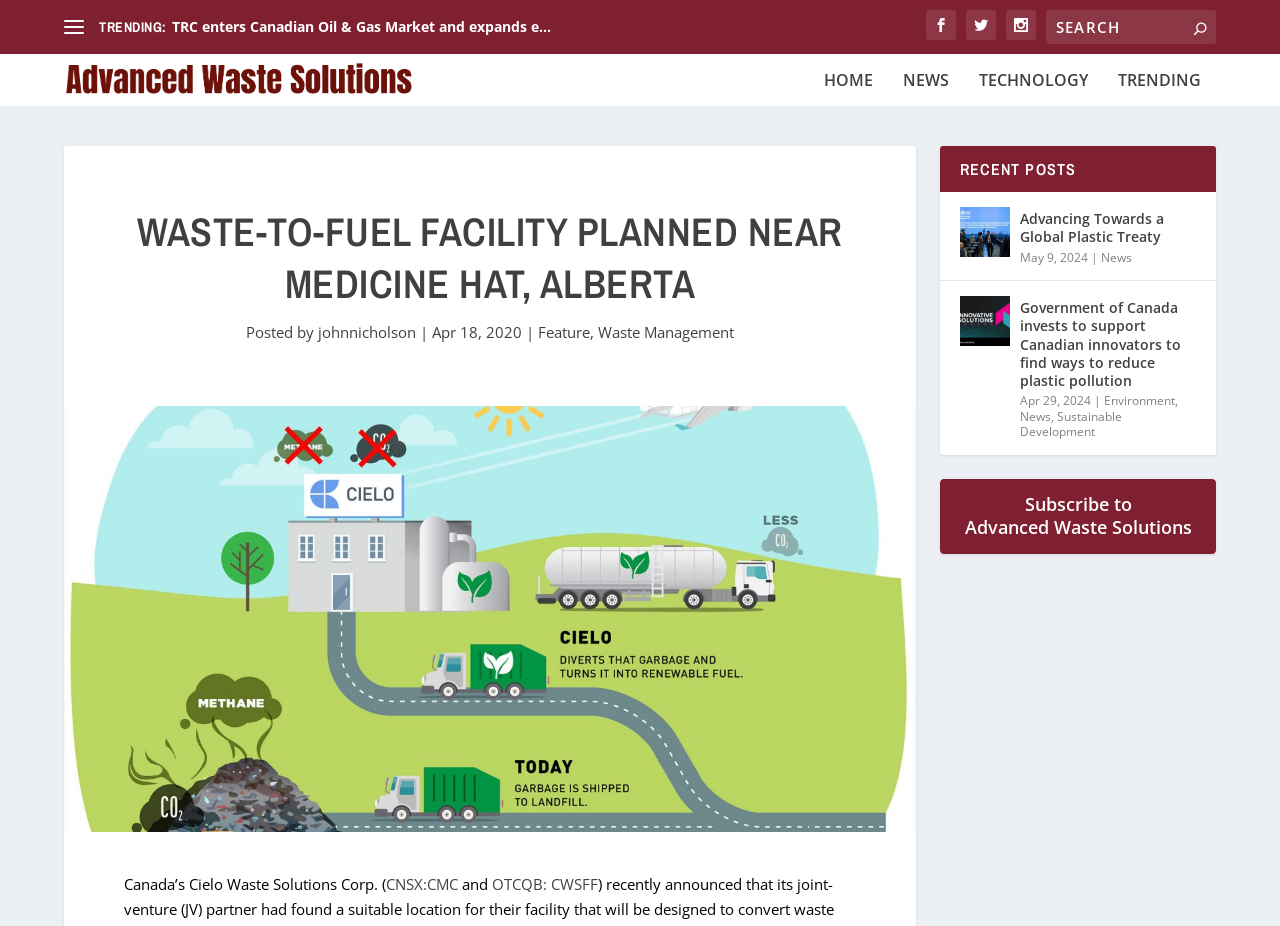Answer with a single word or phrase: 
What is the location of the planned waste-to-fuel facility?

Medicine Hat, Alberta